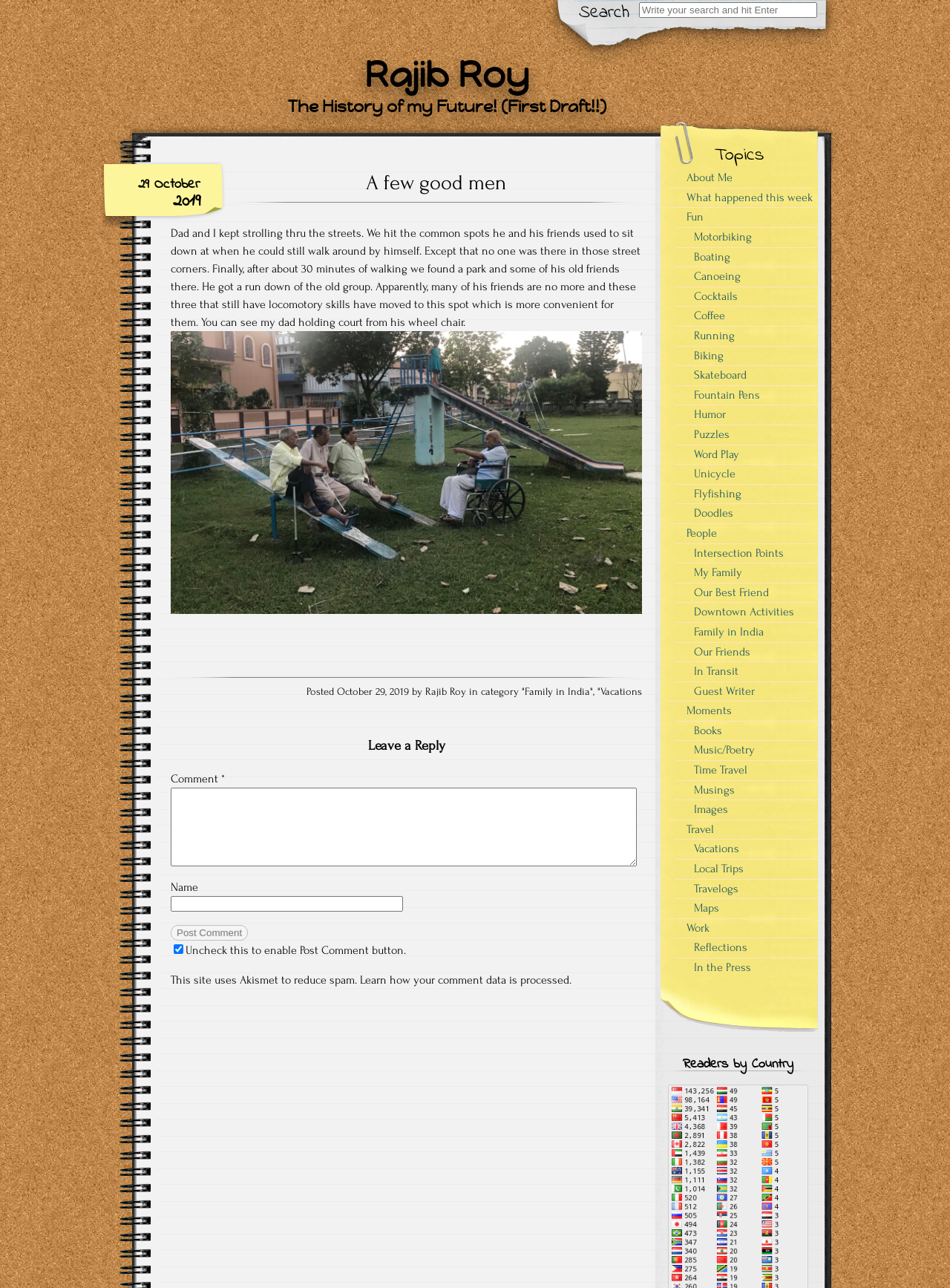What is the category of the article?
Refer to the screenshot and deliver a thorough answer to the question presented.

I found the category of the article by looking at the link elements in the article section. The category 'Family in India' is mentioned as a link, which suggests that it is one of the categories that the article belongs to.